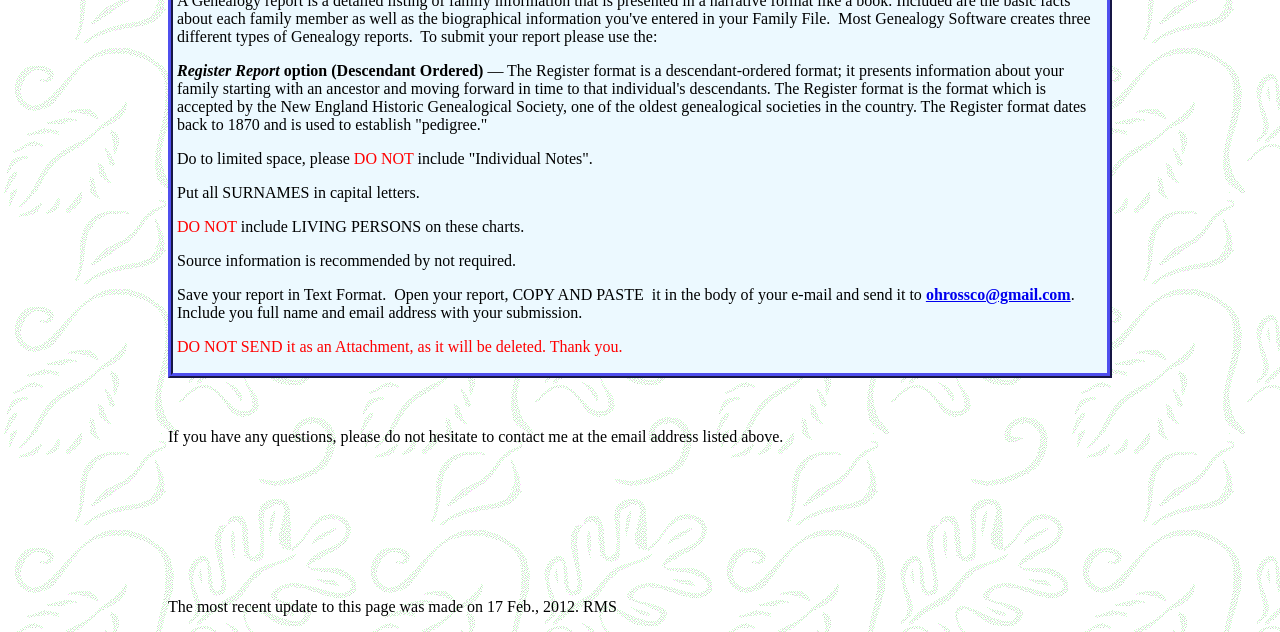Is it required to include source information in the report?
Answer the question with detailed information derived from the image.

The webpage mentions that source information is recommended but not required, indicating that it is not a mandatory component of the report.